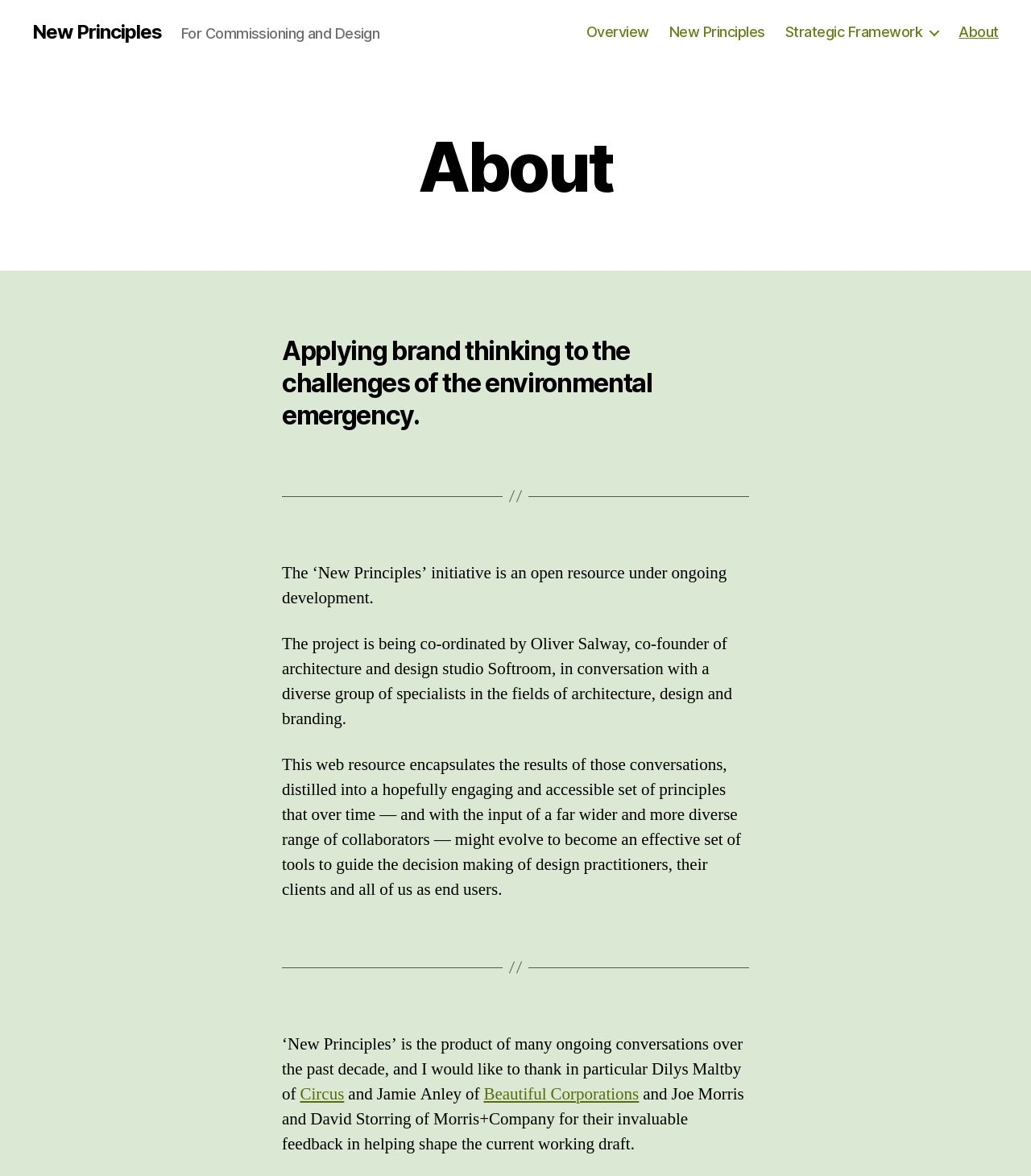Explain the features and main sections of the webpage comprehensively.

The webpage is about the "New Principles" initiative, which is an open resource focused on applying brand thinking to environmental challenges. At the top left, there is a link to "New Principles" and a static text "For Commissioning and Design". Below these elements, there is a horizontal navigation bar with four links: "Overview", "New Principles", "Strategic Framework", and "About", which is currently focused.

The main content of the page is divided into sections, starting with a header "About" at the top. Below the header, there is a heading that explains the purpose of the "New Principles" initiative. A horizontal separator follows, separating the heading from the main text.

The main text is divided into four paragraphs, which describe the initiative, its development, and its goals. The text is positioned in the middle of the page, with a consistent margin on the left and right sides. The paragraphs are separated by a small gap, making it easy to read.

There are two links within the text, "Circus" and "Beautiful Corporations", which are positioned inline with the surrounding text. The text also acknowledges the contributions of several individuals who provided feedback on the initiative.

At the bottom of the page, there is another horizontal separator, followed by a final paragraph of text that expresses gratitude to those who provided feedback. The text is dense, but the use of headings, separators, and links helps to organize the content and make it easier to navigate.